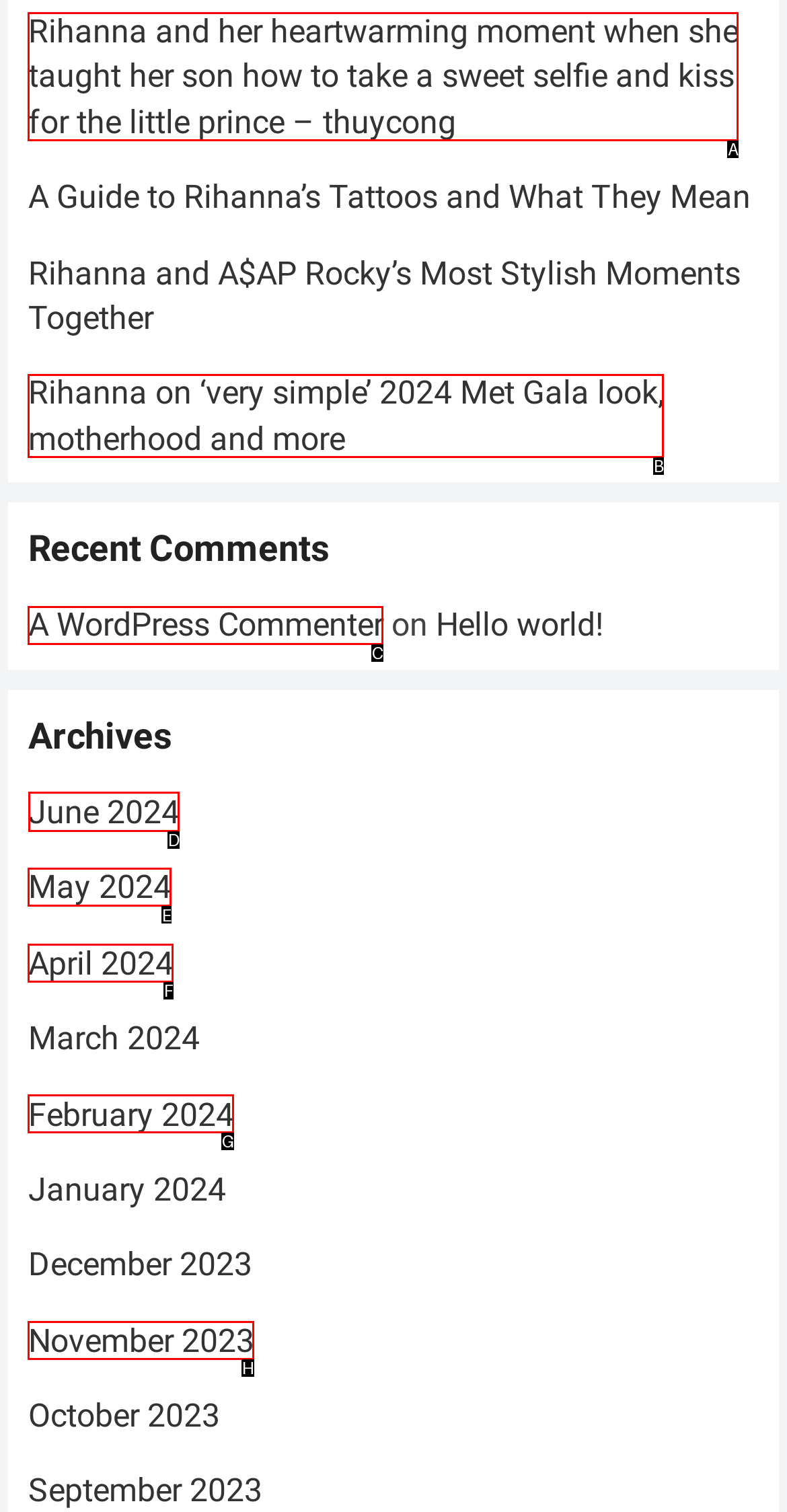Specify which HTML element I should click to complete this instruction: View archives for June 2024 Answer with the letter of the relevant option.

D